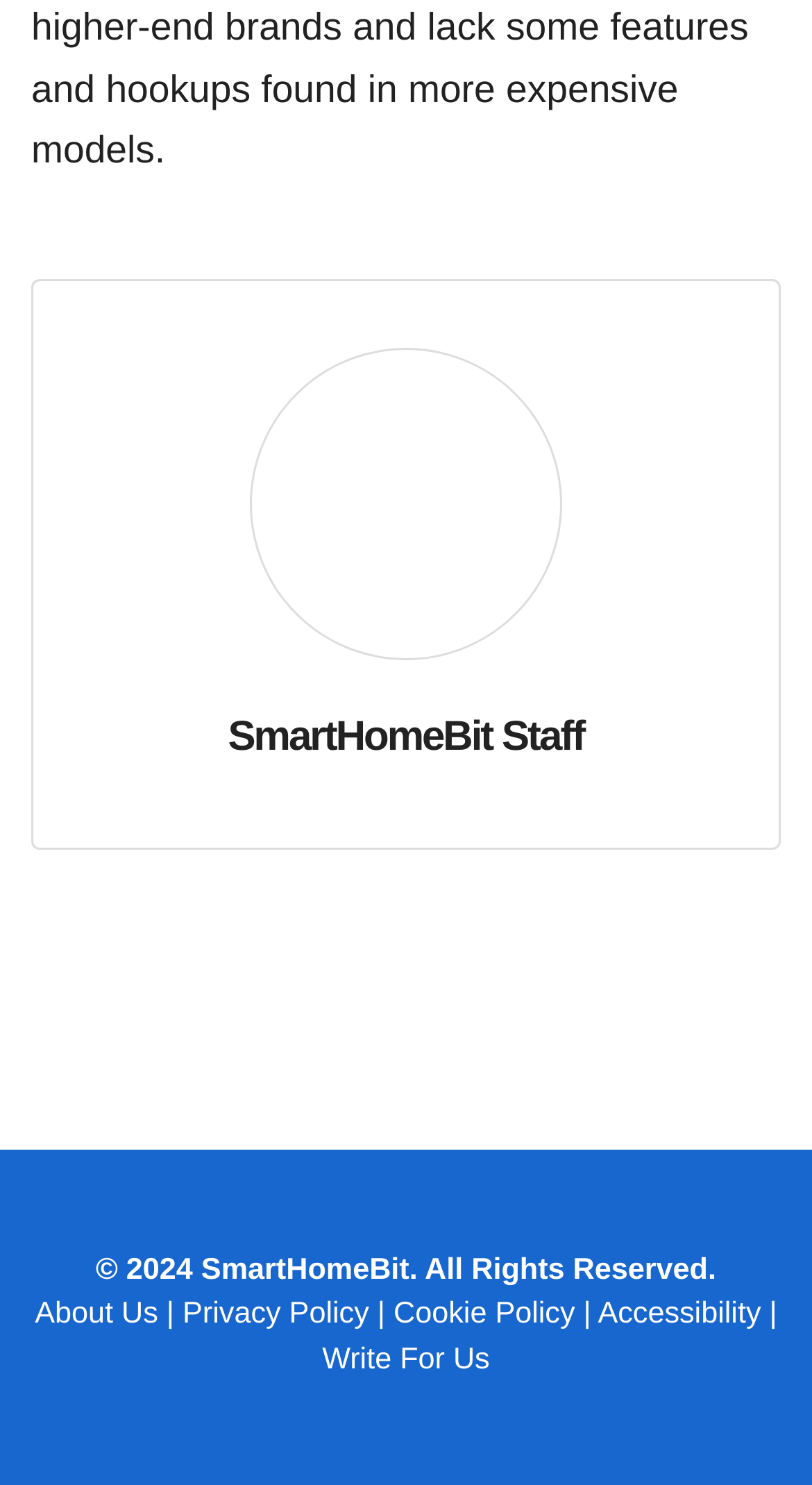How many links are there in the footer?
Ensure your answer is thorough and detailed.

The footer section of the webpage contains 5 links, namely 'About Us', 'Privacy Policy', 'Cookie Policy', 'Accessibility', and 'Write For Us'. These links are located at the bottom of the webpage.